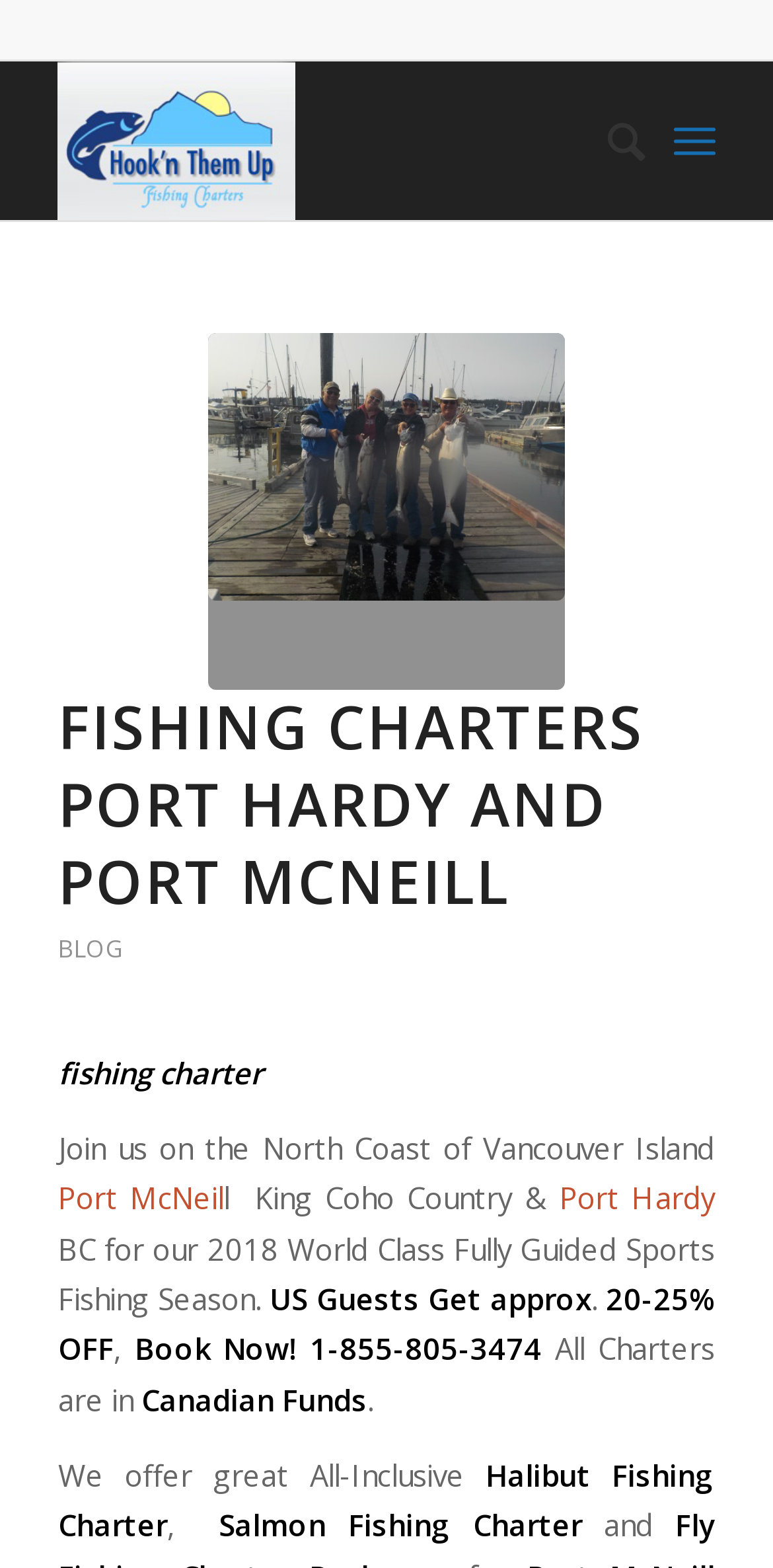Review the image closely and give a comprehensive answer to the question: What is the location of the fishing charters?

The webpage mentions 'Port McNeill' and 'Port Hardy' as locations, and also mentions 'Vancouver Island' which suggests that the fishing charters are located in these areas.